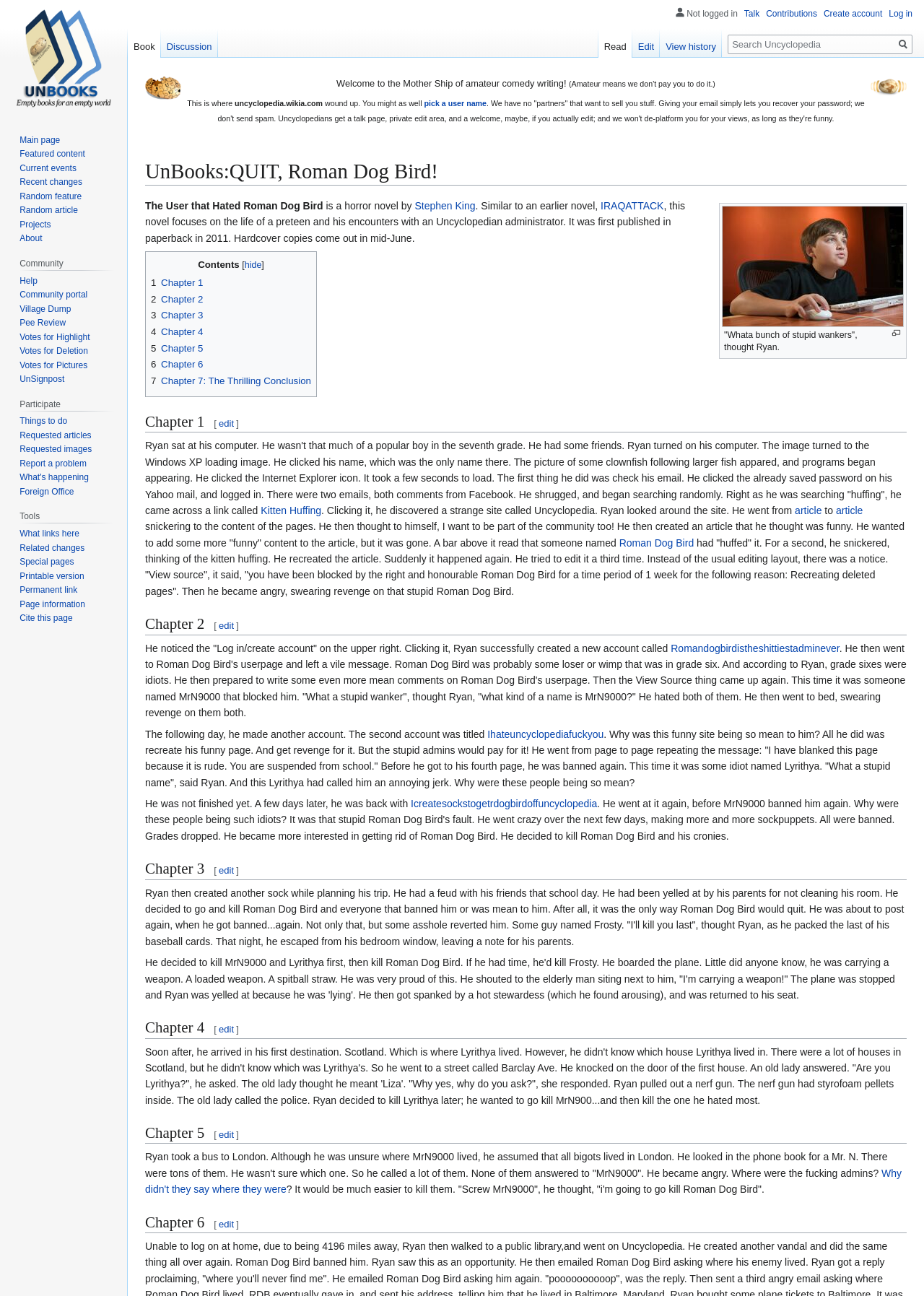Please find the top heading of the webpage and generate its text.

UnBooks:QUIT, Roman Dog Bird!